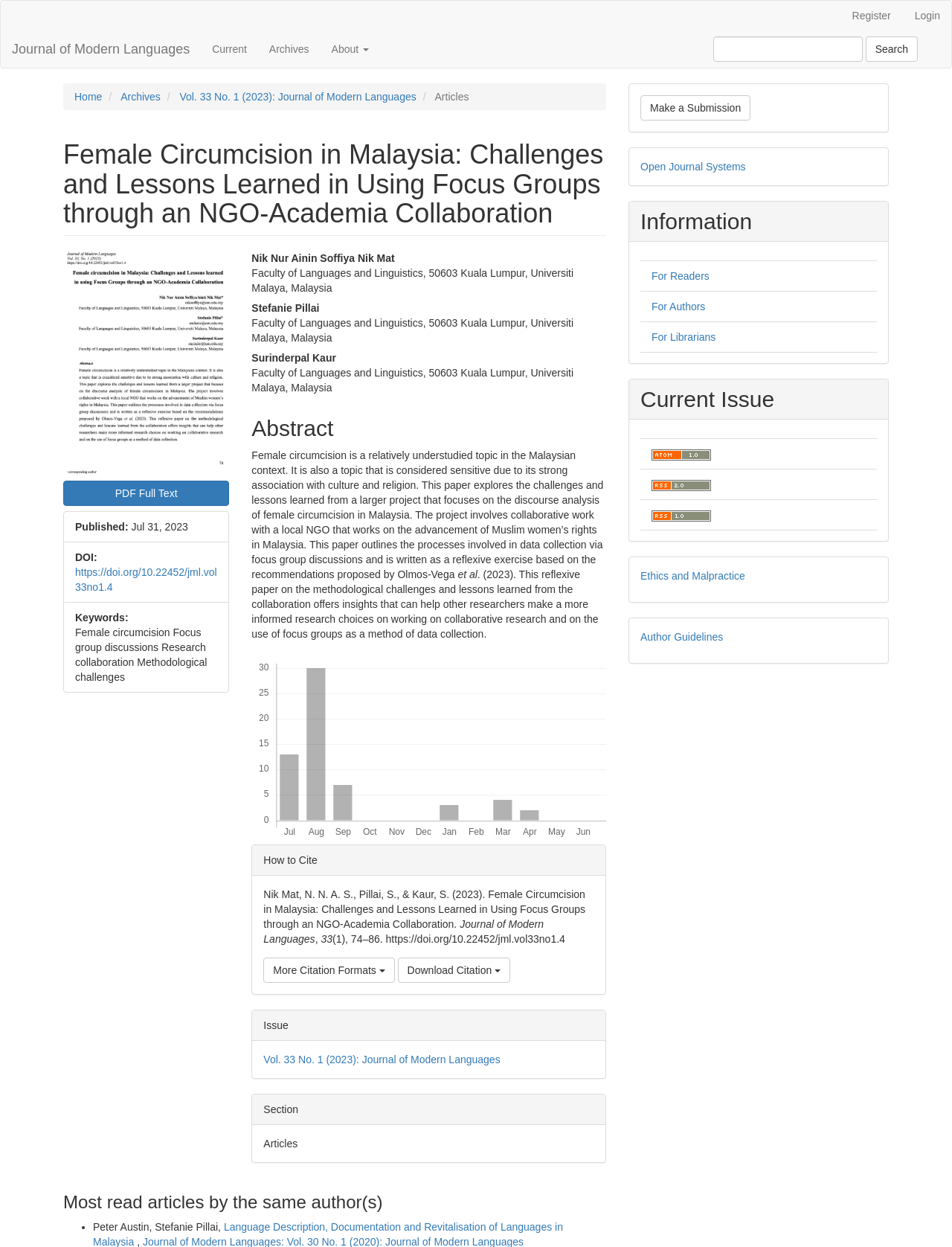What is the DOI of the article?
Give a one-word or short-phrase answer derived from the screenshot.

https://doi.org/10.22452/jml.vol33no1.4